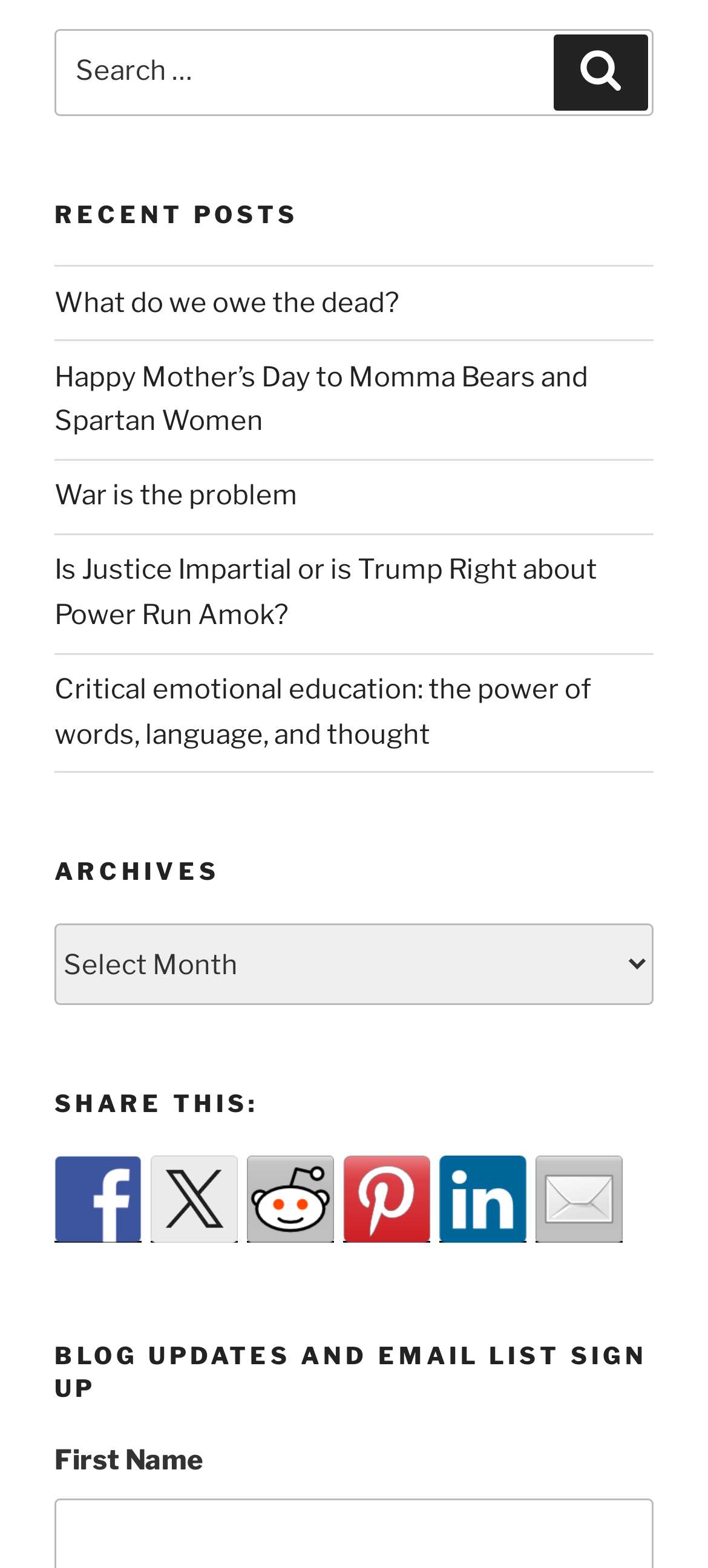Using the provided element description, identify the bounding box coordinates as (top-left x, top-left y, bottom-right x, bottom-right y). Ensure all values are between 0 and 1. Description: title="Pin it with Pinterest"

[0.485, 0.737, 0.608, 0.792]